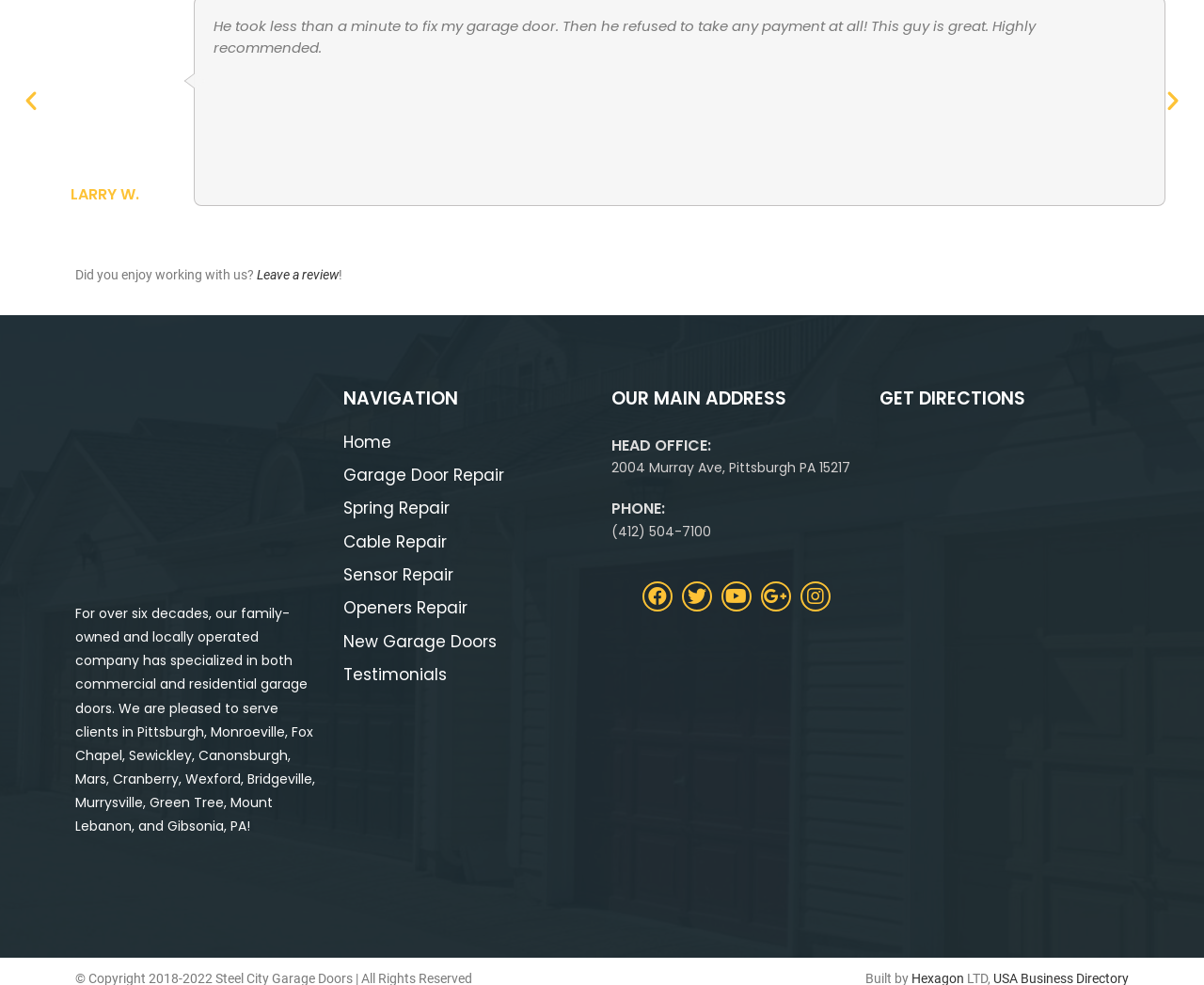Determine the bounding box coordinates of the target area to click to execute the following instruction: "Click the 'Home' link."

[0.285, 0.437, 0.325, 0.46]